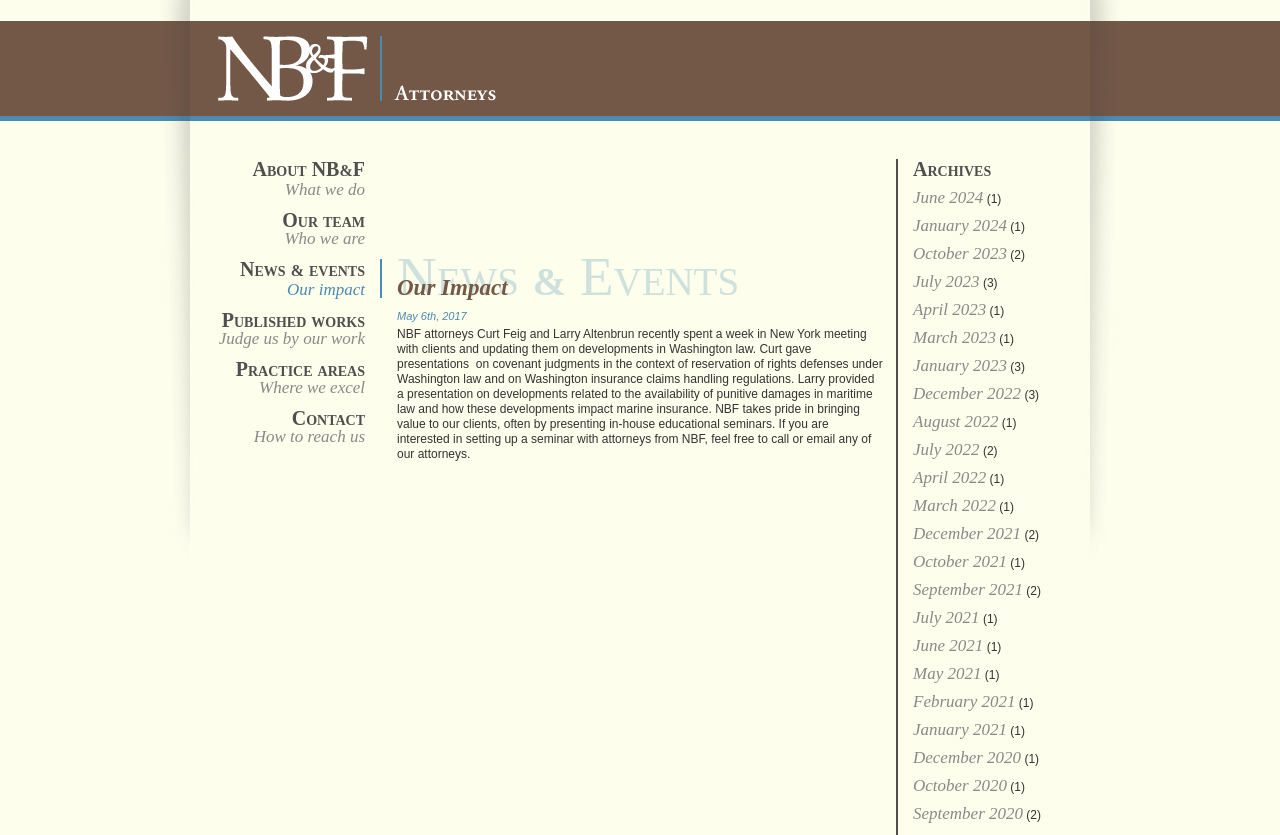What is the topic of the presentation given by Curt Feig?
Using the image as a reference, answer the question with a short word or phrase.

covenant judgments